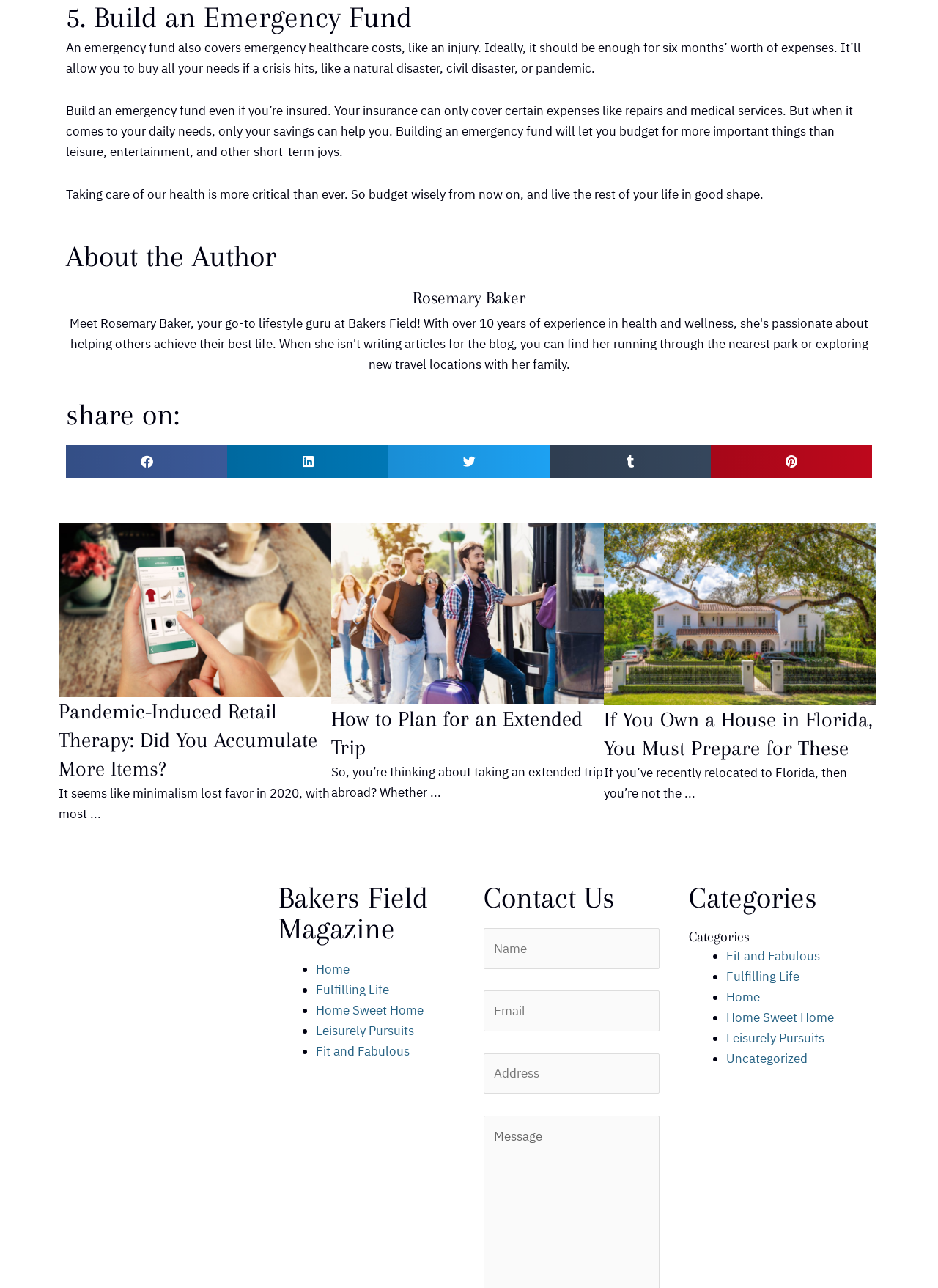Could you provide the bounding box coordinates for the portion of the screen to click to complete this instruction: "Contact Us"?

[0.516, 0.685, 0.703, 0.709]